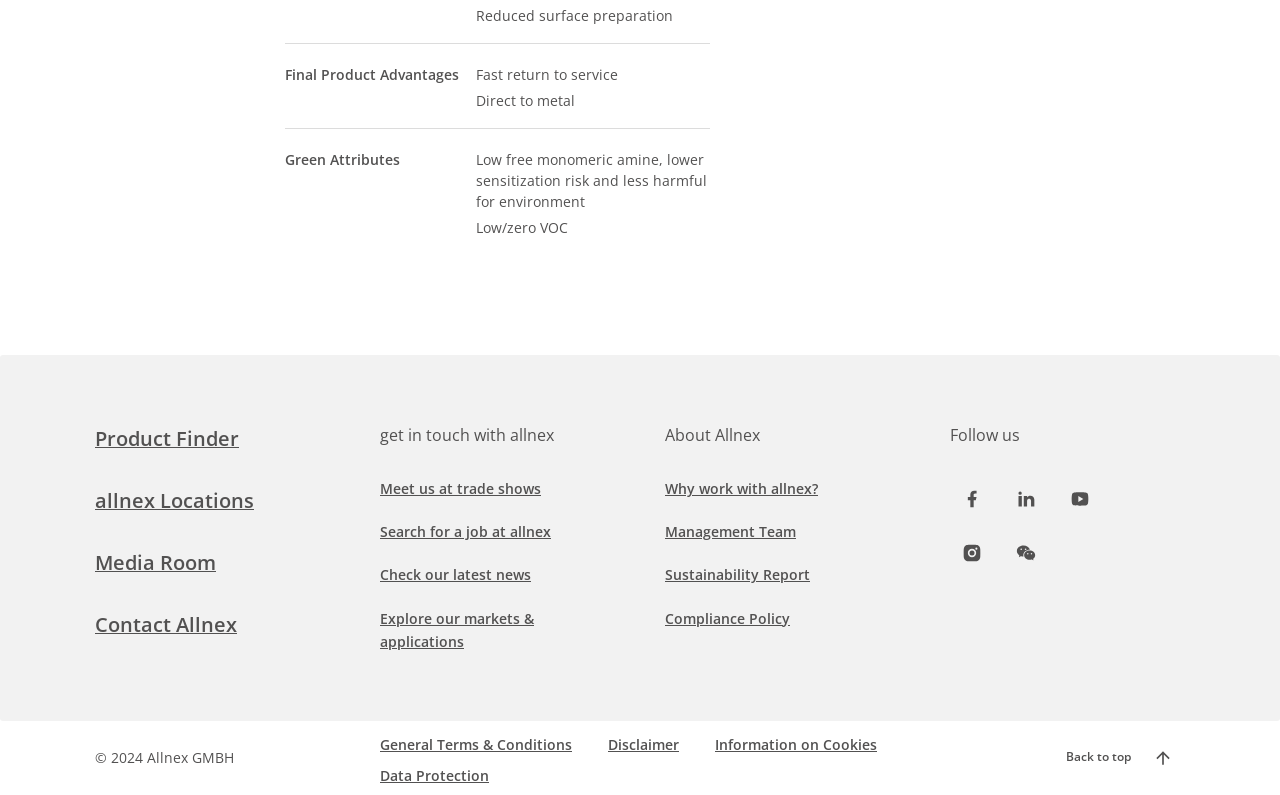Please locate the bounding box coordinates of the element that should be clicked to achieve the given instruction: "Follow us on Facebook".

[0.742, 0.6, 0.777, 0.656]